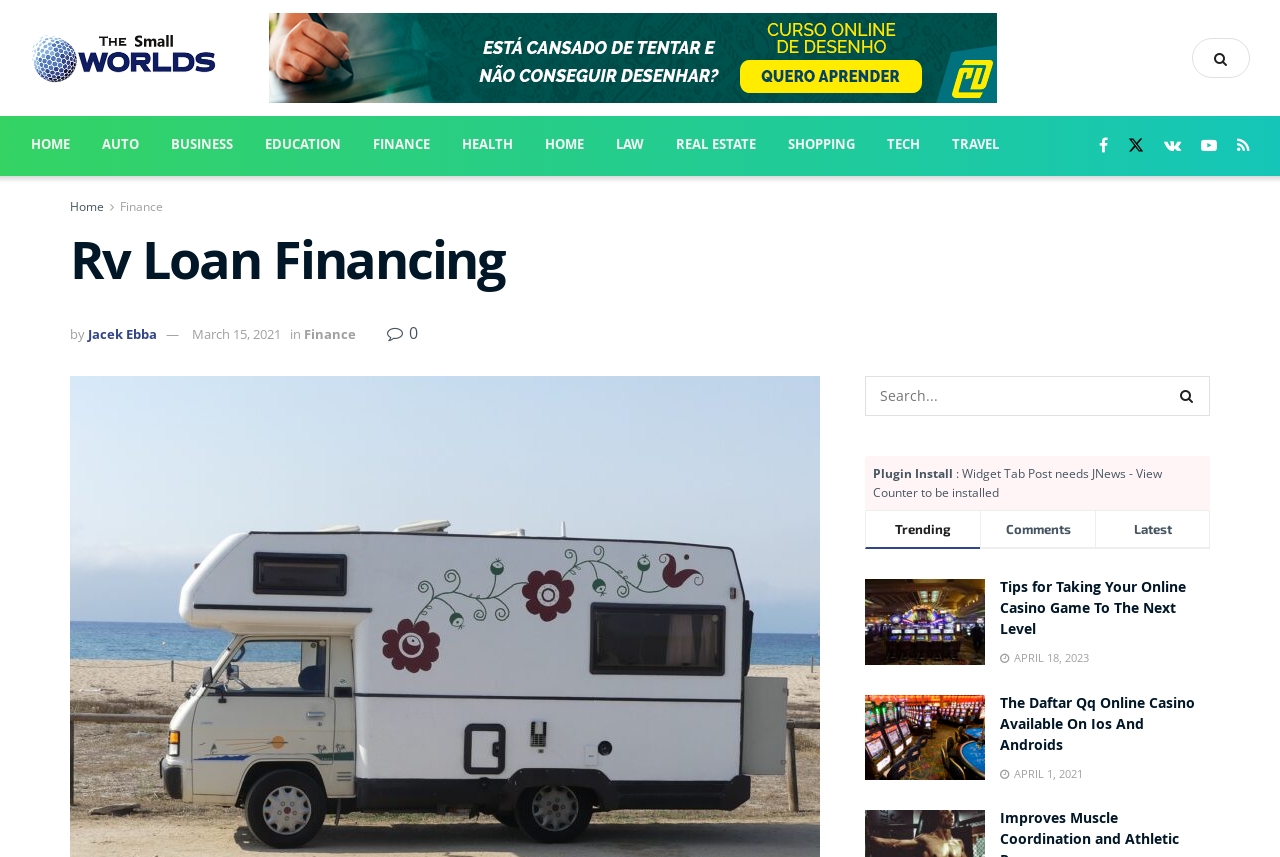Find the headline of the webpage and generate its text content.

Rv Loan Financing